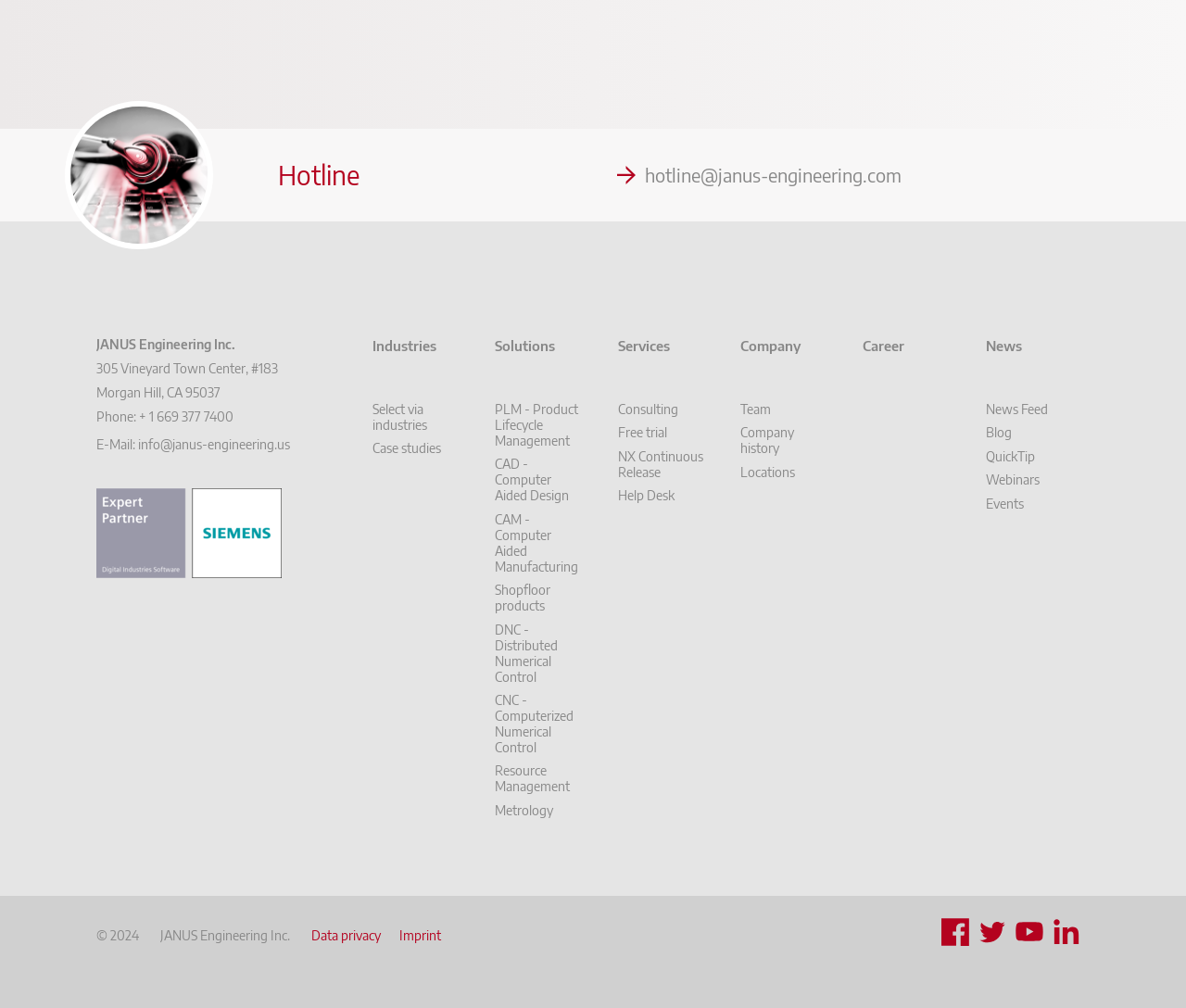What is the phone number?
Carefully examine the image and provide a detailed answer to the question.

The phone number can be found in the contact information section, where it is written in a static text element as 'Phone: + 1 669 377 7400'.